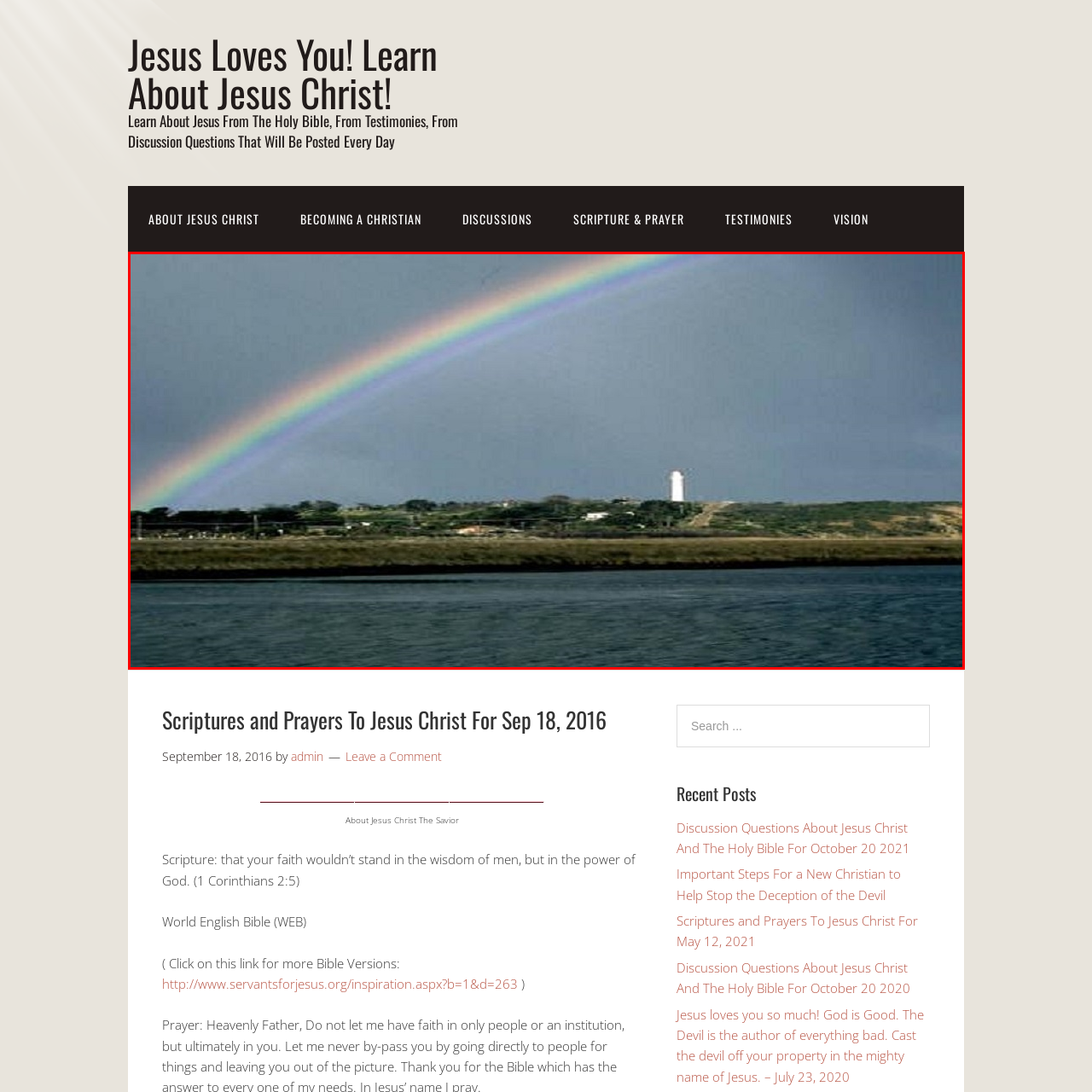Direct your attention to the image encased in a red frame, What is reflected in the body of water? Please answer in one word or a brief phrase.

The brilliance above